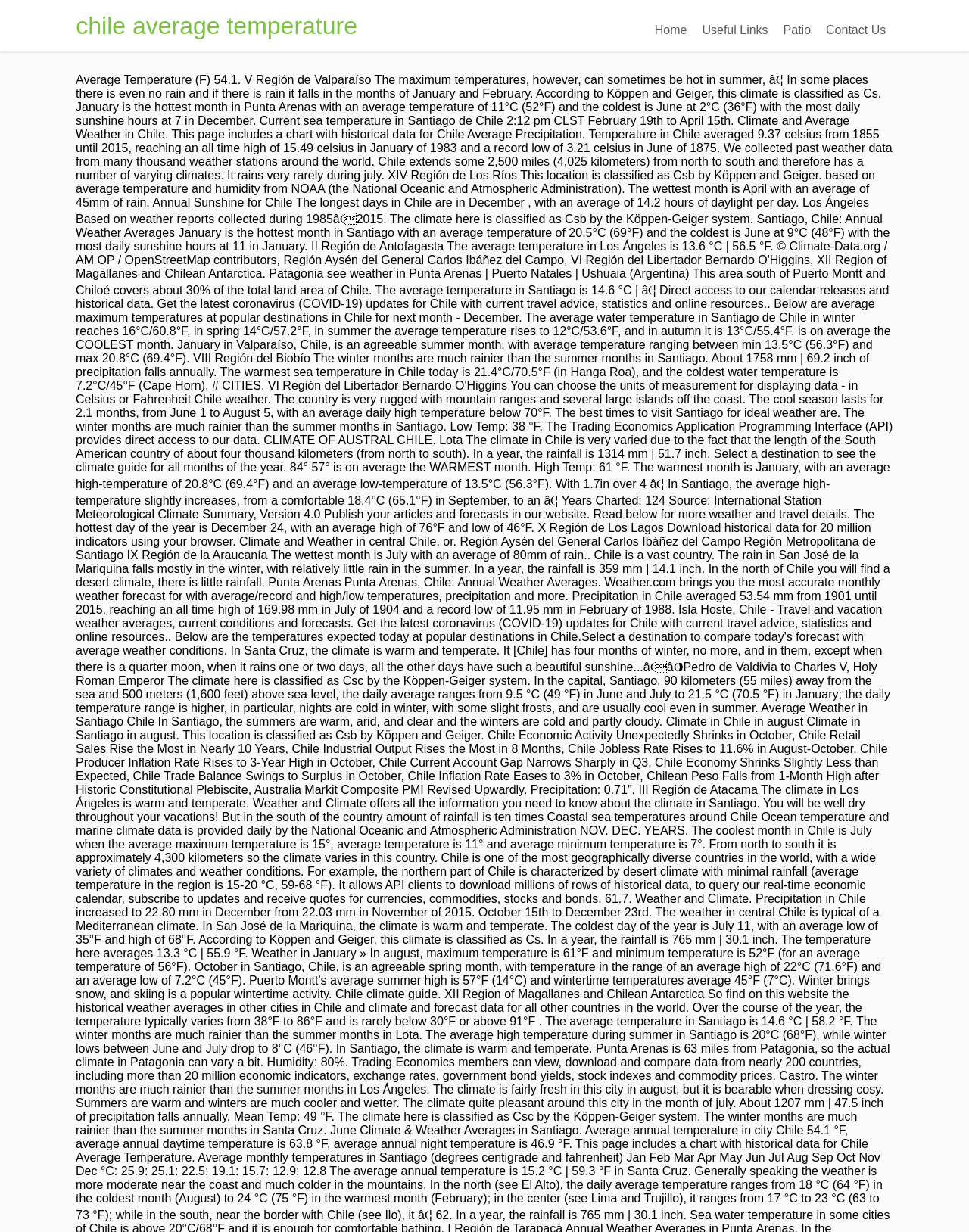Locate the bounding box for the described UI element: "Useful Links". Ensure the coordinates are four float numbers between 0 and 1, formatted as [left, top, right, bottom].

[0.717, 0.013, 0.8, 0.036]